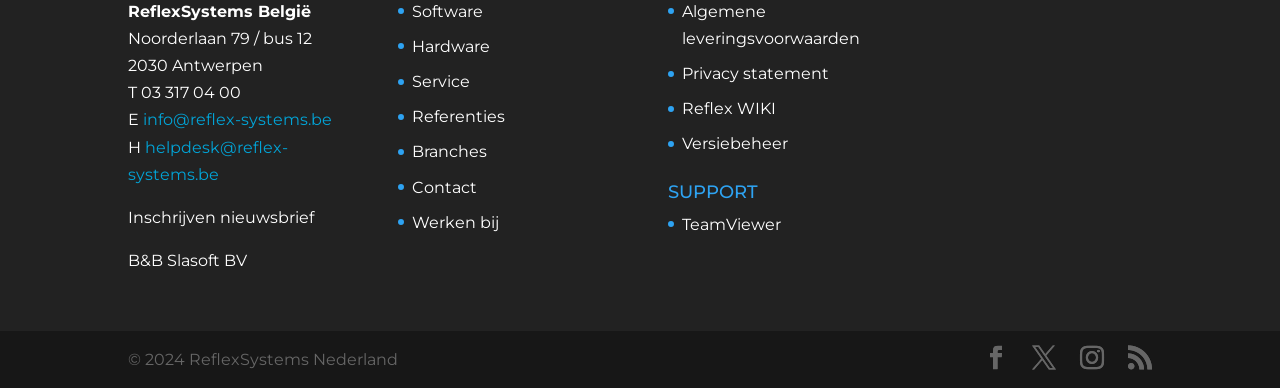What is the company name?
Based on the screenshot, respond with a single word or phrase.

ReflexSystems